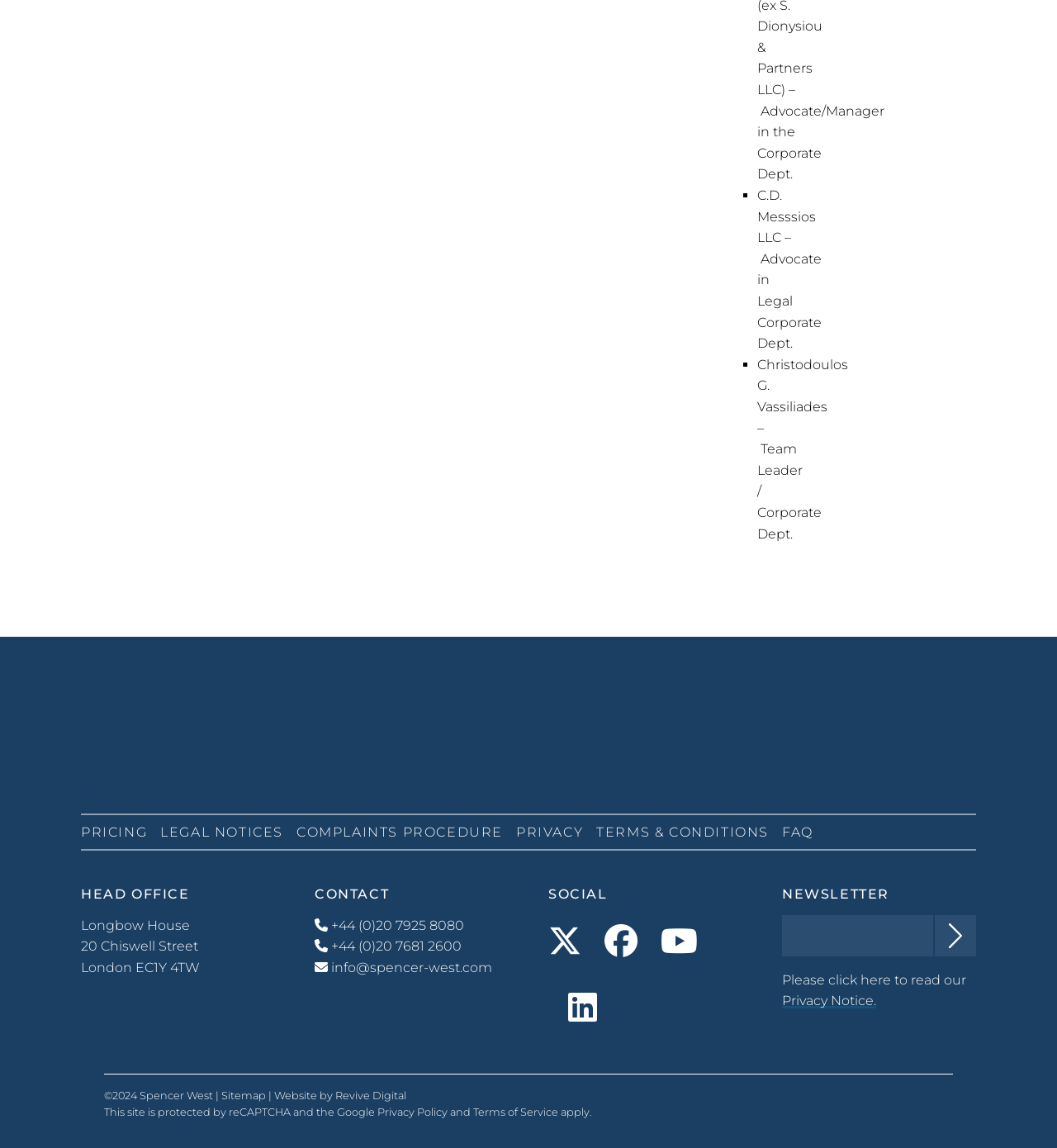How many social media links are there?
Could you please answer the question thoroughly and with as much detail as possible?

The social media links can be found in the middle section of the webpage, where there are links to Twitter, Facebook, YouTube, and LinkedIn. By counting these links, we can determine that there are 4 social media links.